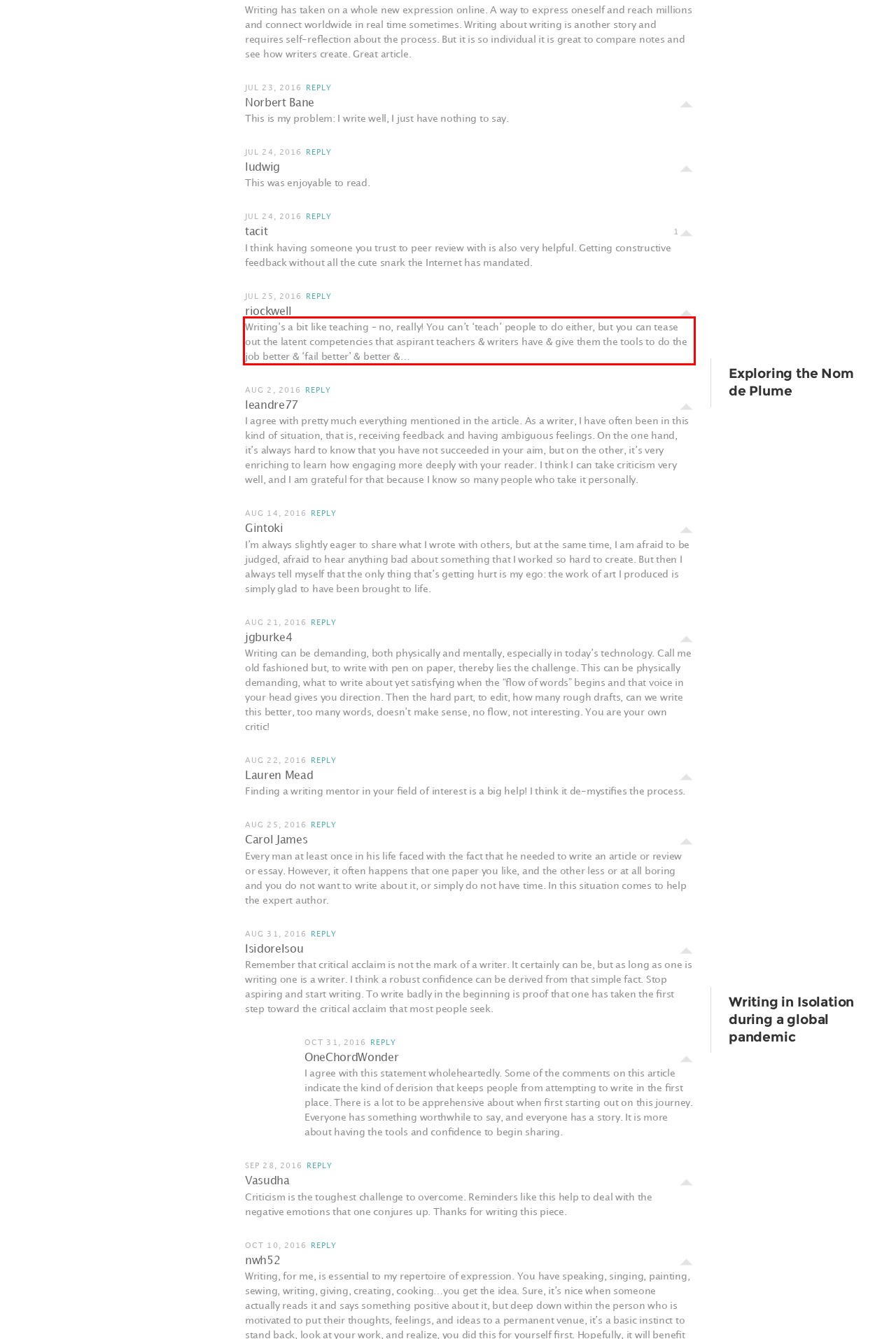You are provided with a screenshot of a webpage that includes a UI element enclosed in a red rectangle. Extract the text content inside this red rectangle.

Writing’s a bit like teaching – no, really! You can’t ‘teach’ people to do either, but you can tease out the latent competencies that aspirant teachers & writers have & give them the tools to do the job better & ‘fail better’ & better &…